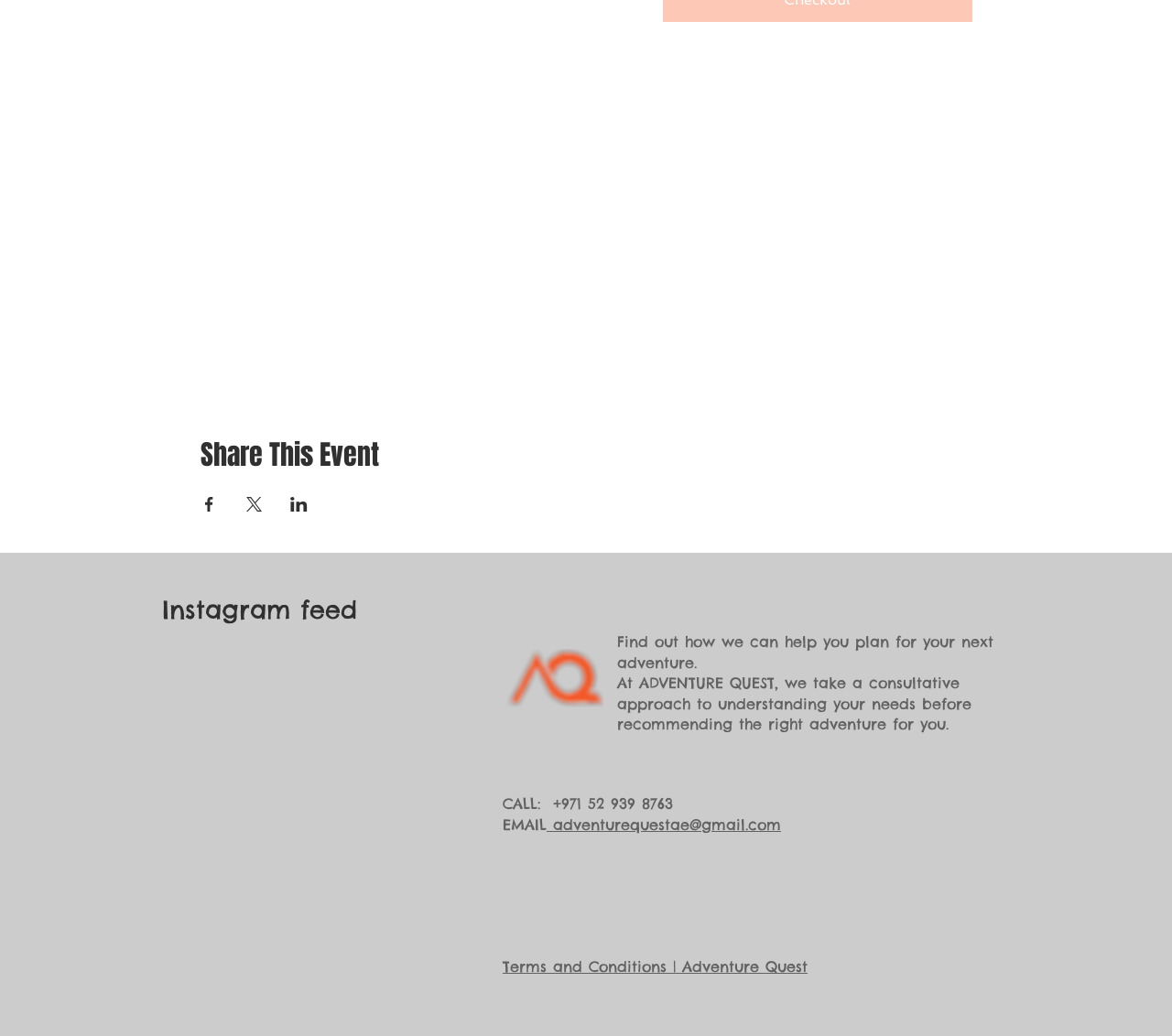Identify the bounding box coordinates for the element you need to click to achieve the following task: "Click on the link to visit the website for more information". Provide the bounding box coordinates as four float numbers between 0 and 1, in the form [left, top, right, bottom].

[0.421, 0.198, 0.671, 0.215]